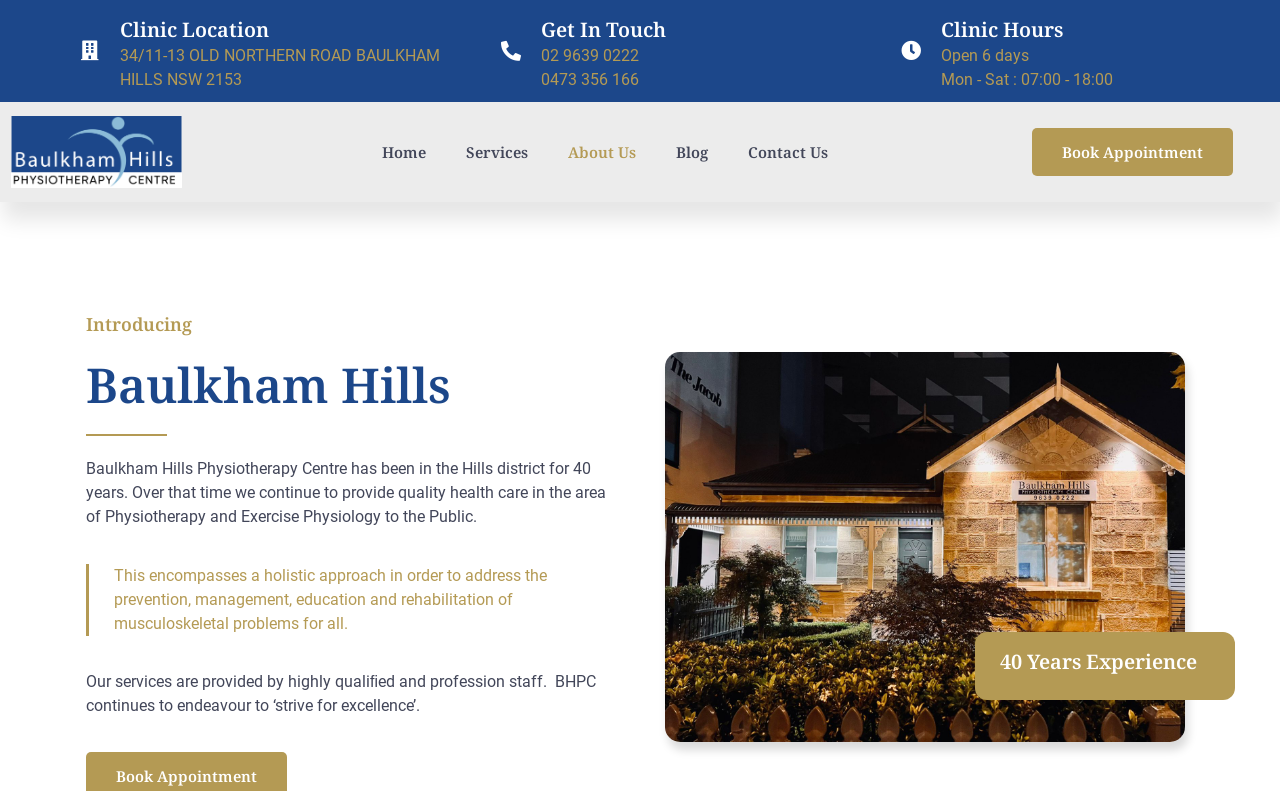Provide a one-word or short-phrase answer to the question:
How many days is the clinic open?

6 days